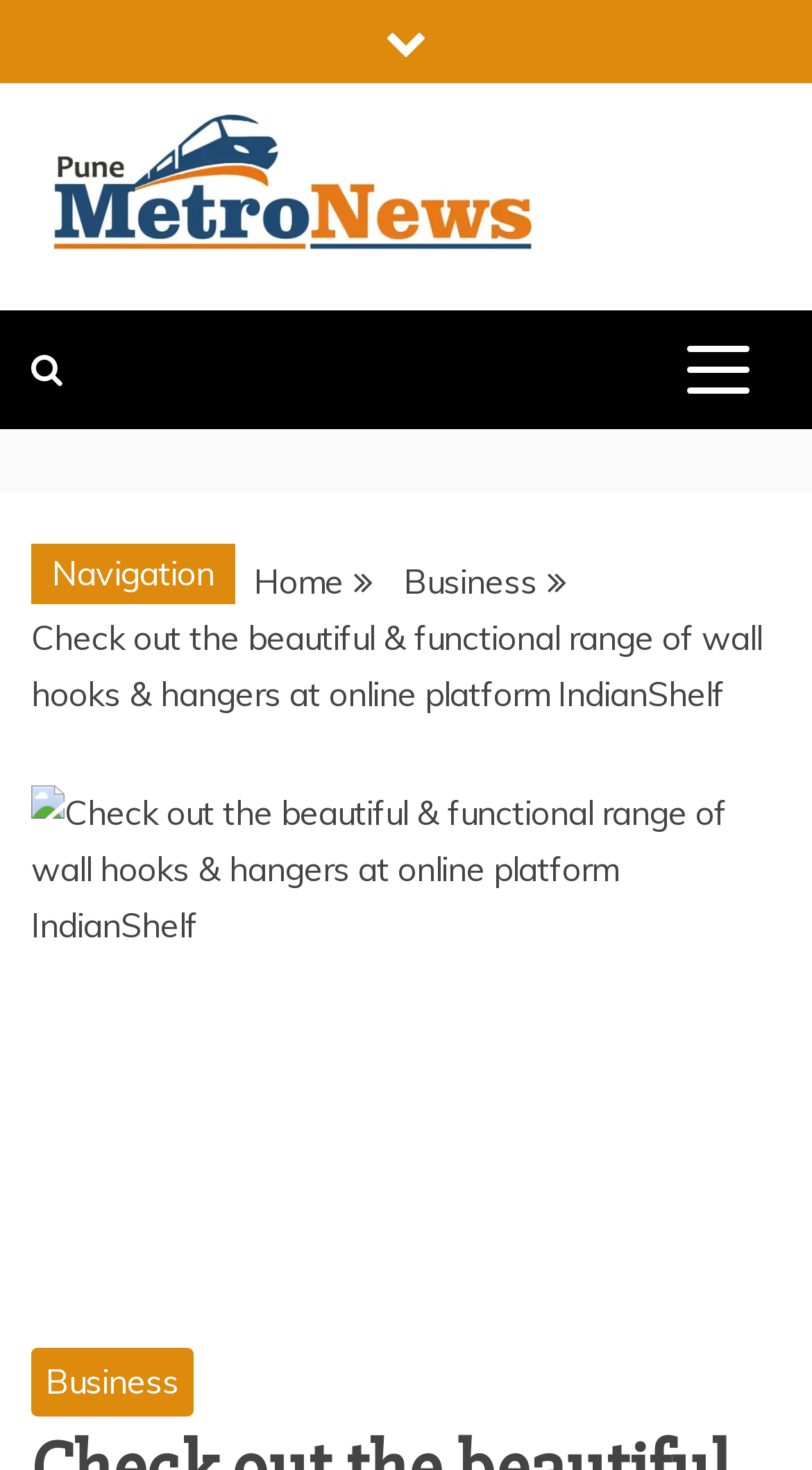Provide a brief response using a word or short phrase to this question:
What is the name of the online platform?

IndianShelf